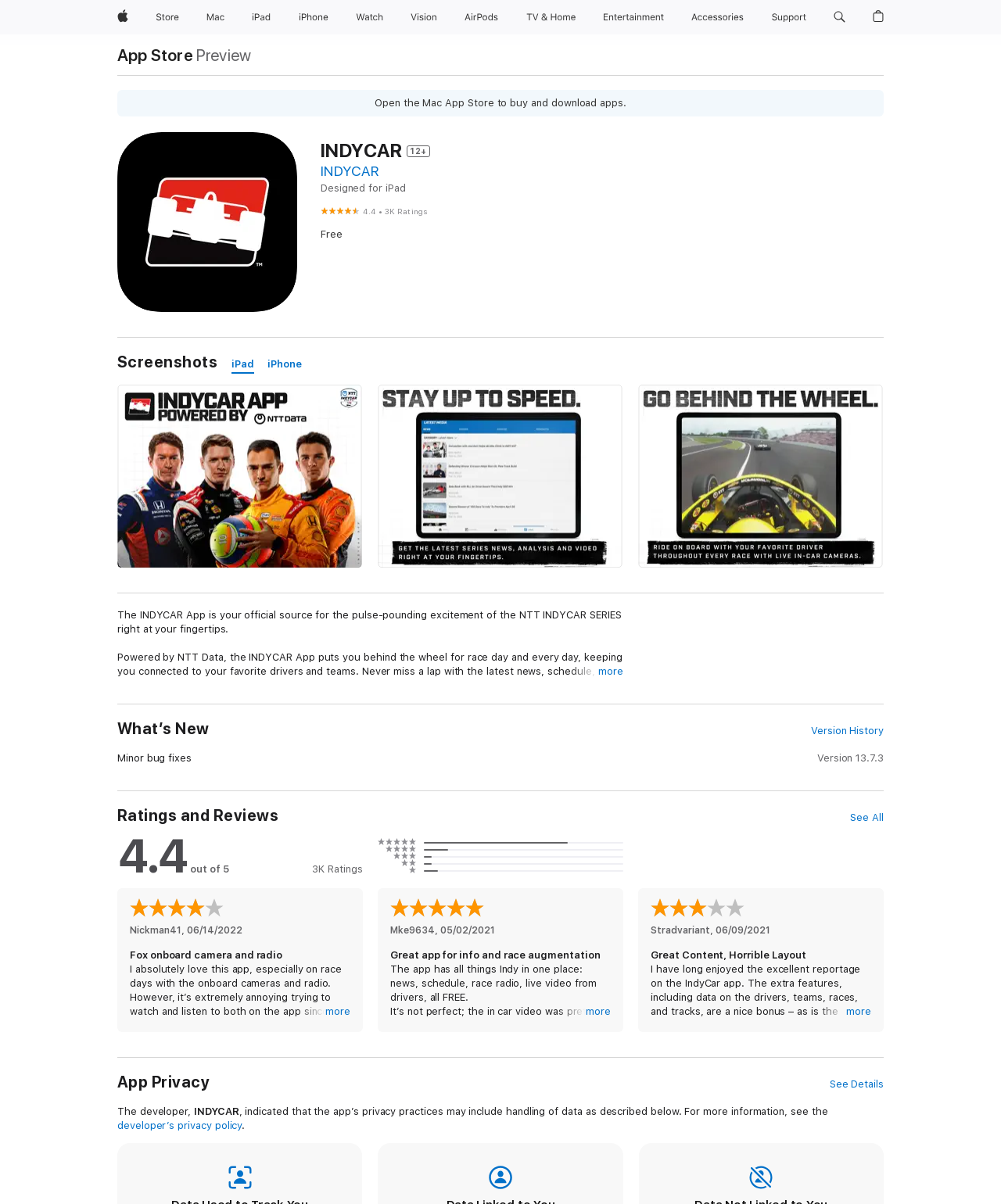Use one word or a short phrase to answer the question provided: 
What is one of the key features of the app?

Real-time leaderboard